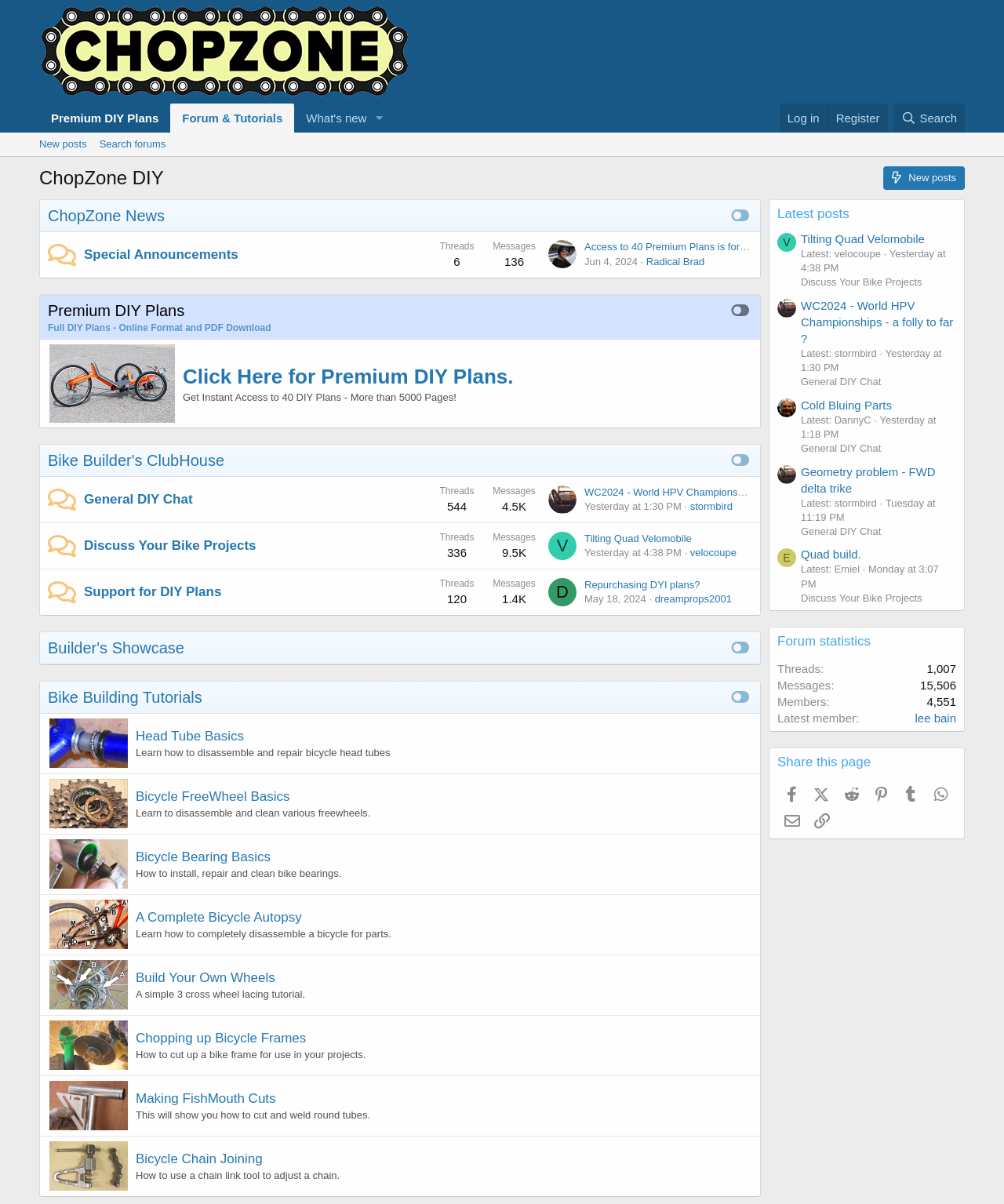Show the bounding box coordinates for the HTML element described as: "Discuss Your Bike Projects".

[0.084, 0.447, 0.255, 0.459]